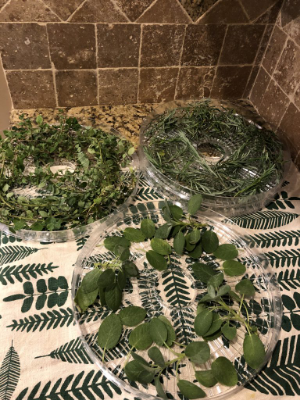What is the purpose of arranging the herbs in a single layer?
Give a one-word or short phrase answer based on the image.

Optimal air circulation